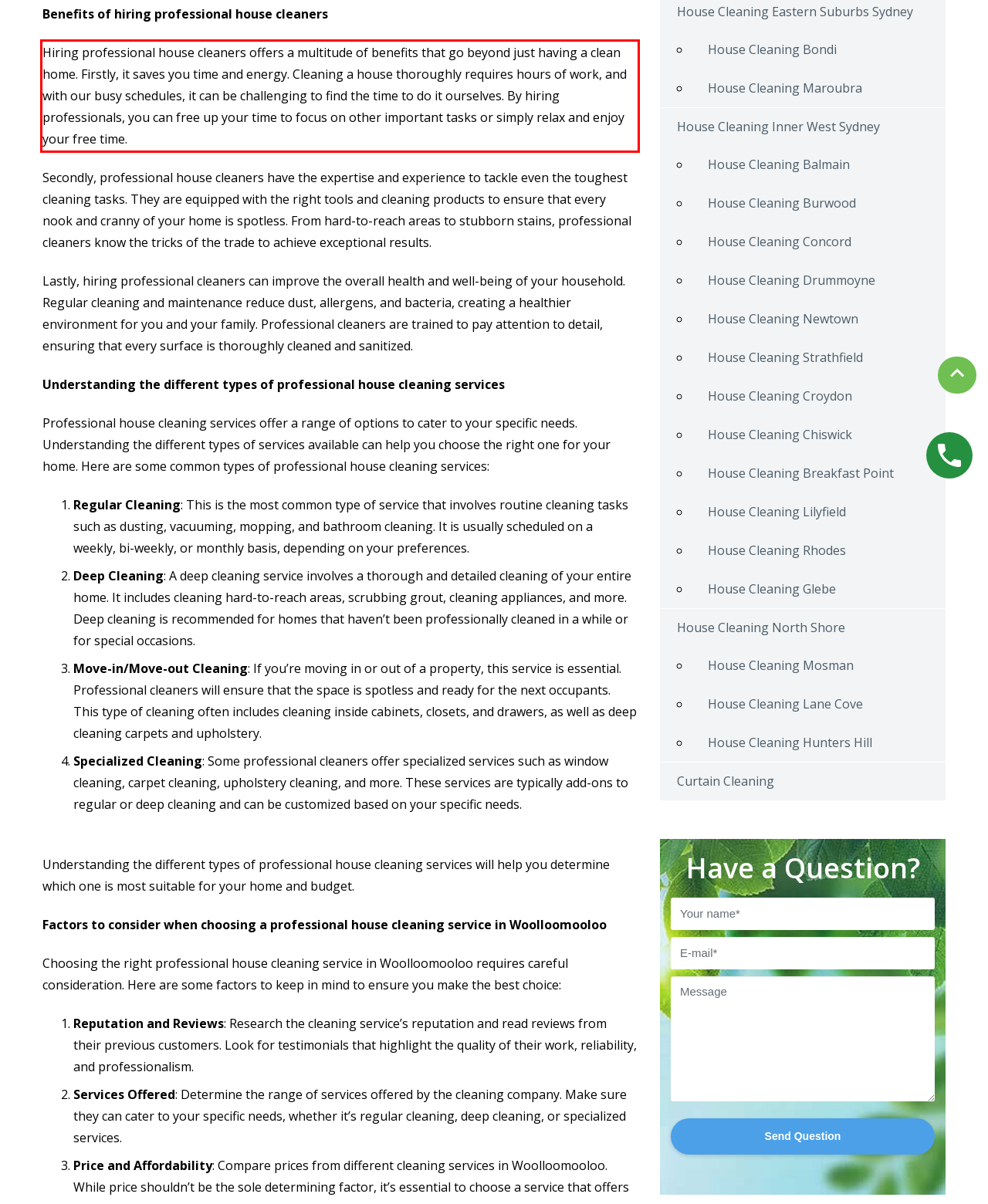You are provided with a screenshot of a webpage that includes a UI element enclosed in a red rectangle. Extract the text content inside this red rectangle.

Hiring professional house cleaners offers a multitude of benefits that go beyond just having a clean home. Firstly, it saves you time and energy. Cleaning a house thoroughly requires hours of work, and with our busy schedules, it can be challenging to find the time to do it ourselves. By hiring professionals, you can free up your time to focus on other important tasks or simply relax and enjoy your free time.